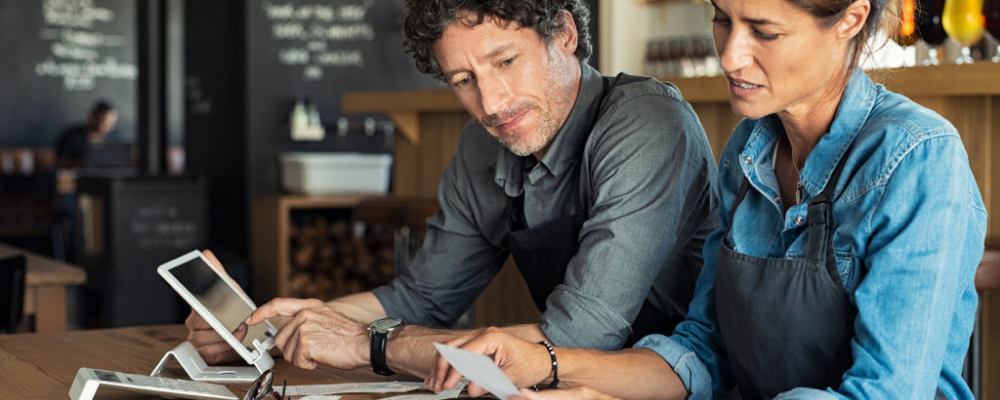Describe the image thoroughly, including all noticeable details.

In a cozy café setting, two business owners are engaged in a focused discussion. The man, with curly hair and dressed in a gray button-up shirt, holds a tablet while pointing to information displayed on its screen. The woman, wearing a denim shirt and an apron, intently examines a piece of paper in front of her, as if reviewing important notes or financial documents. Their expressions reflect determination and collaboration, highlighting the dynamic of small-town entrepreneurship. This image encapsulates the essence of teamwork essential for successfully launching and running a business, especially in a close-knit community where such partnerships often thrive. The background features a warm ambiance with wooden elements and softly blurred café patrons, emphasizing the supportive environment of local businesses.